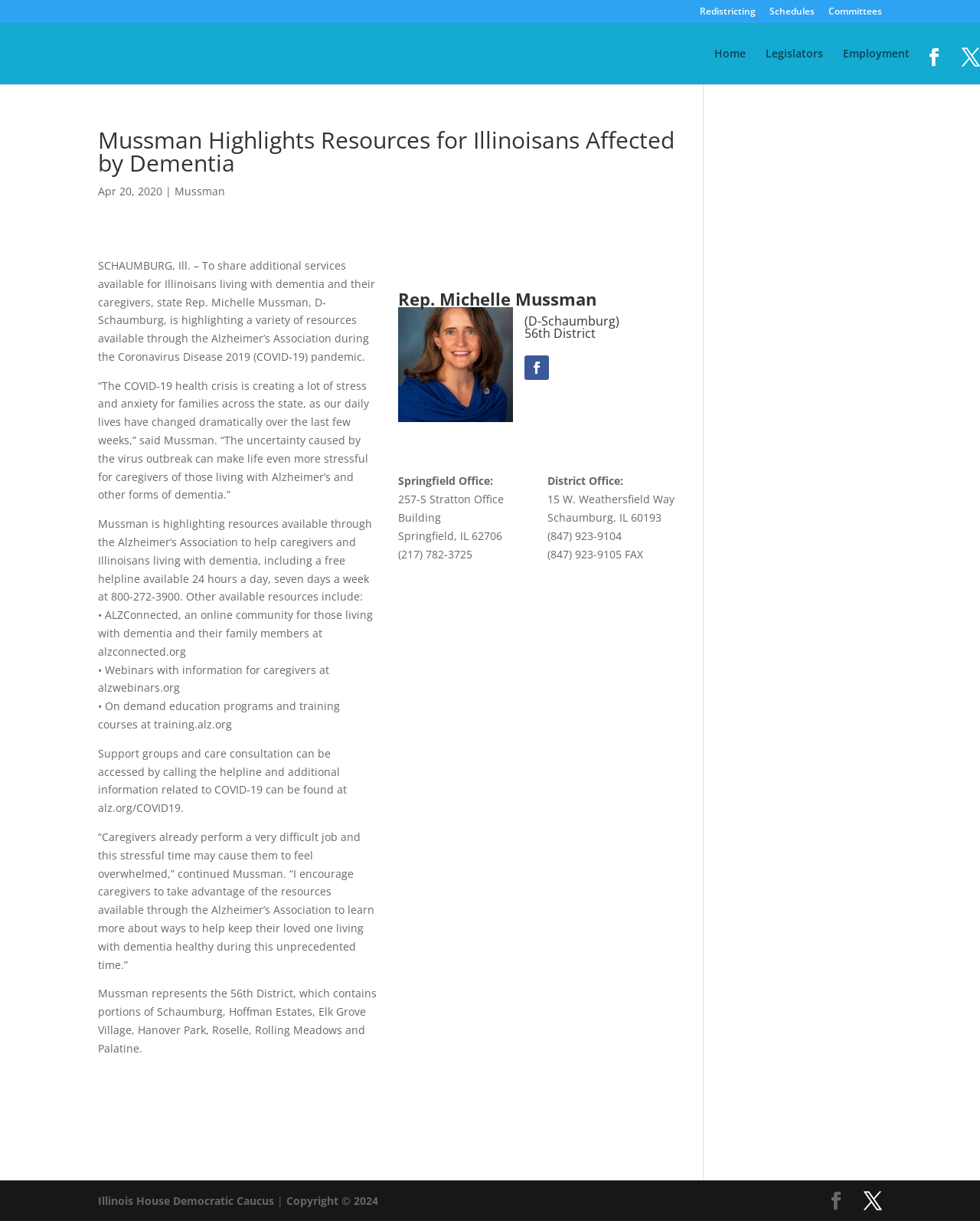Provide the bounding box coordinates for the area that should be clicked to complete the instruction: "Visit the Illinois House Democratic Caucus website".

[0.1, 0.977, 0.28, 0.989]